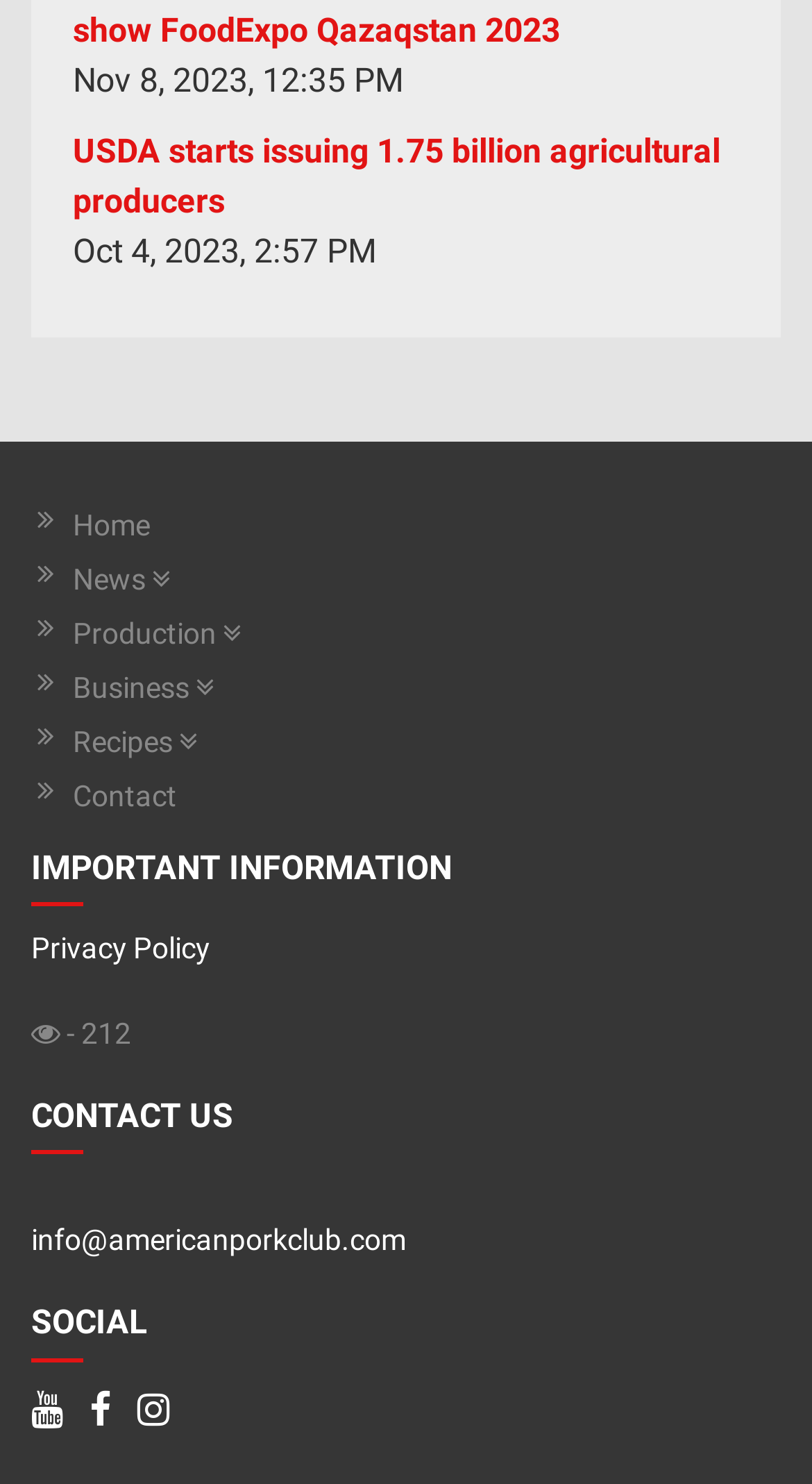Highlight the bounding box coordinates of the element you need to click to perform the following instruction: "contact us."

[0.09, 0.522, 0.962, 0.551]